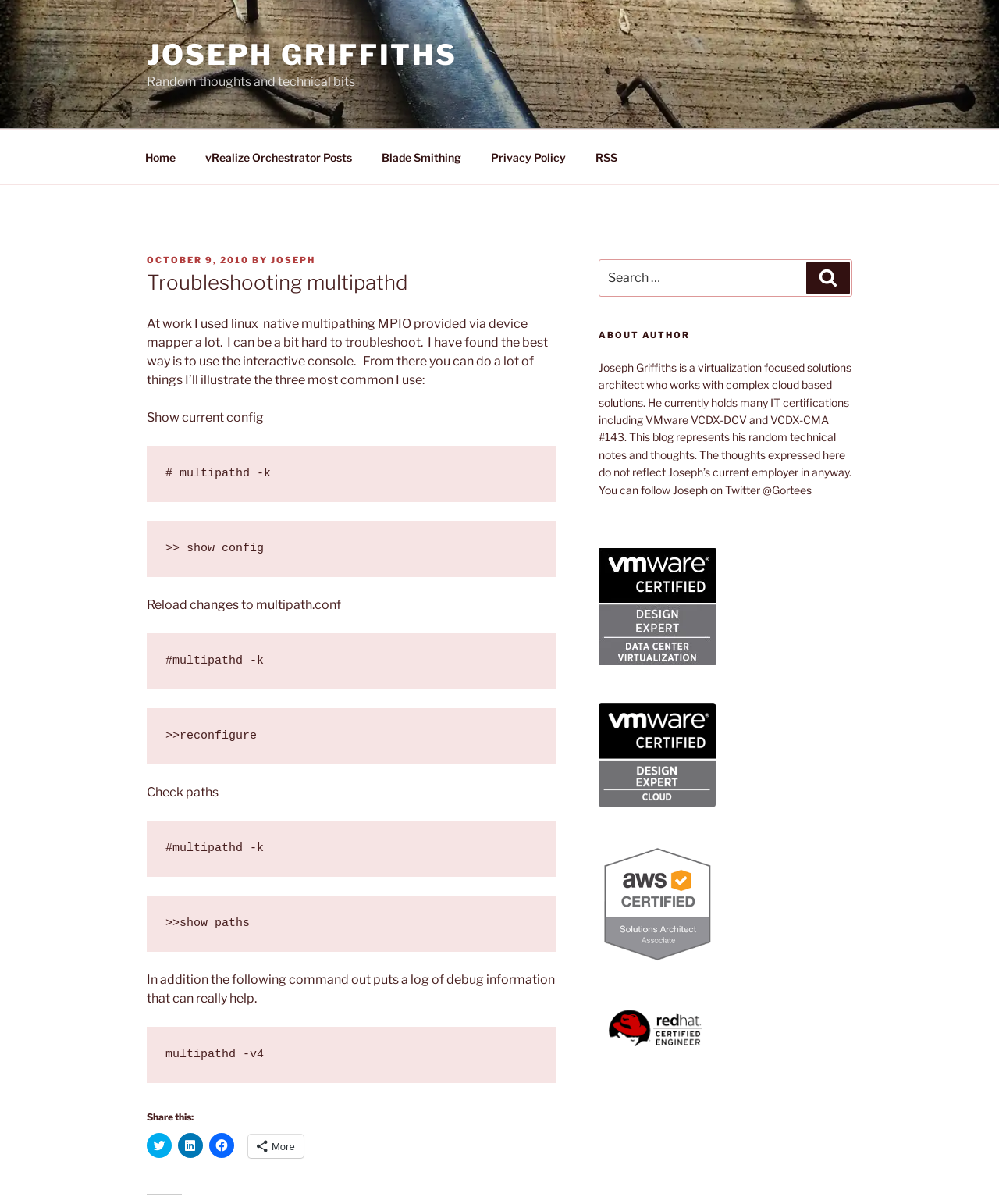Respond to the question below with a single word or phrase: What is the author's profession?

Solutions architect